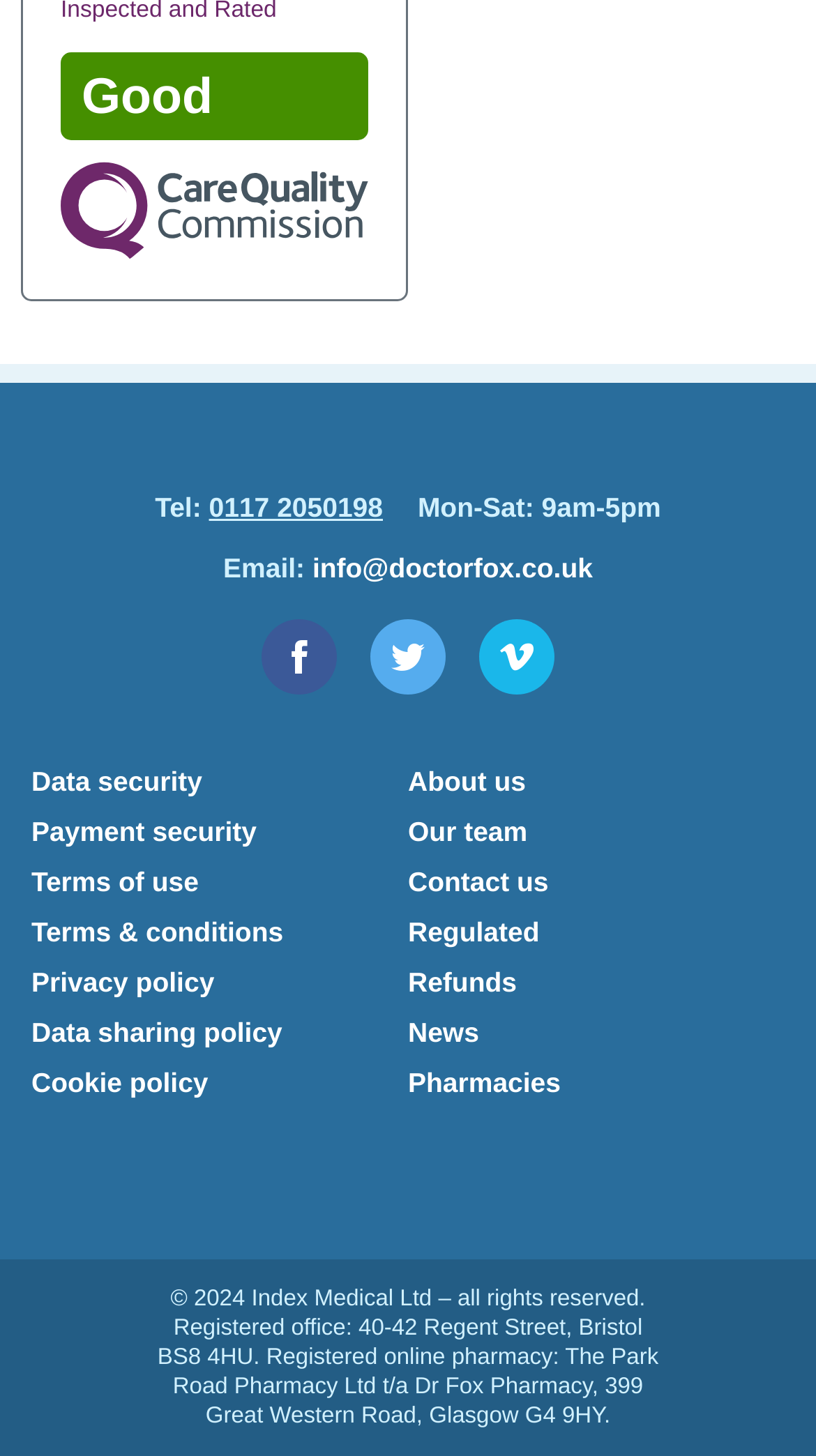Identify the bounding box coordinates of the section that should be clicked to achieve the task described: "Visit the Facebook page".

[0.321, 0.425, 0.413, 0.477]